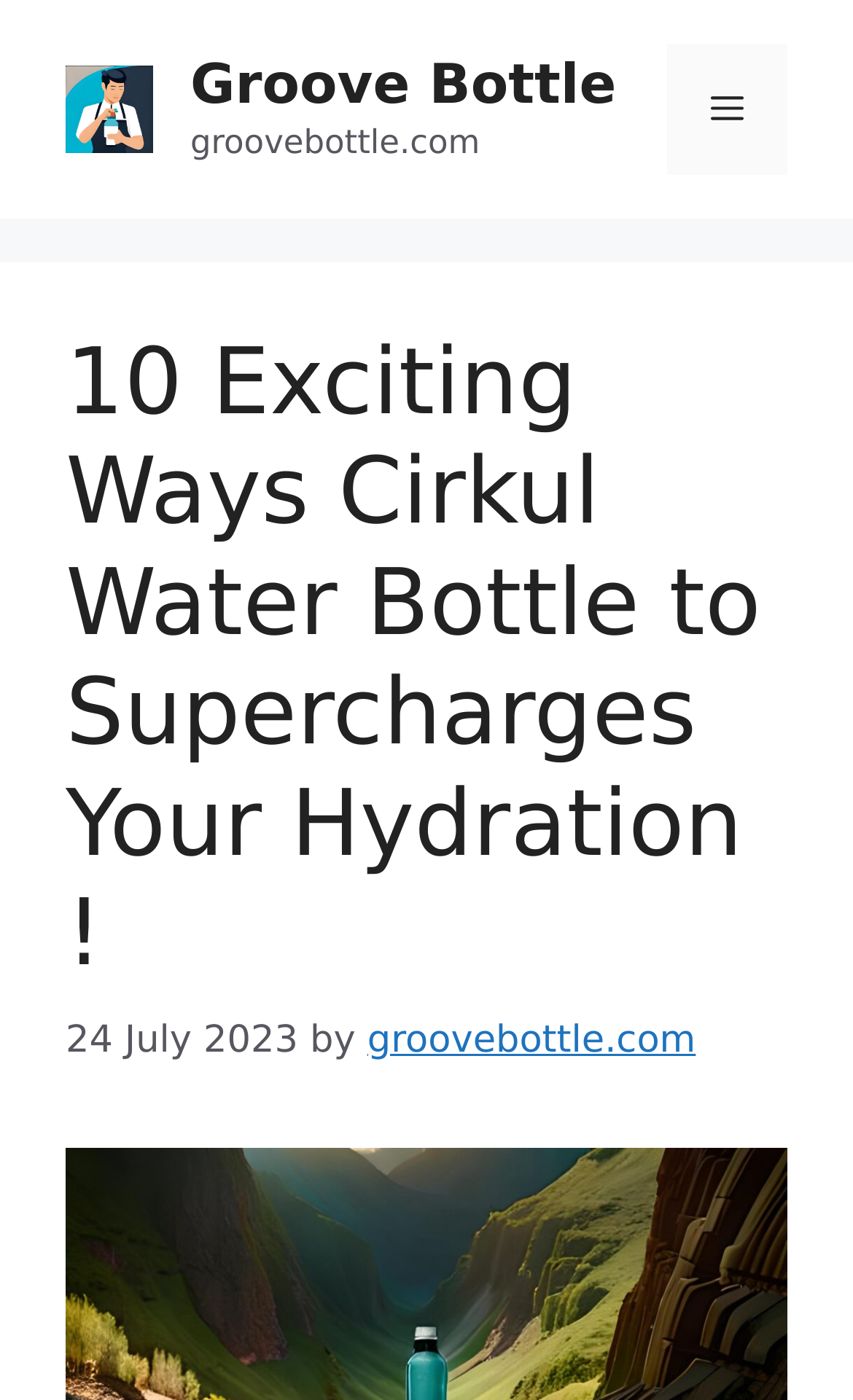Is the article written by an author?
Answer the question with a single word or phrase by looking at the picture.

Yes